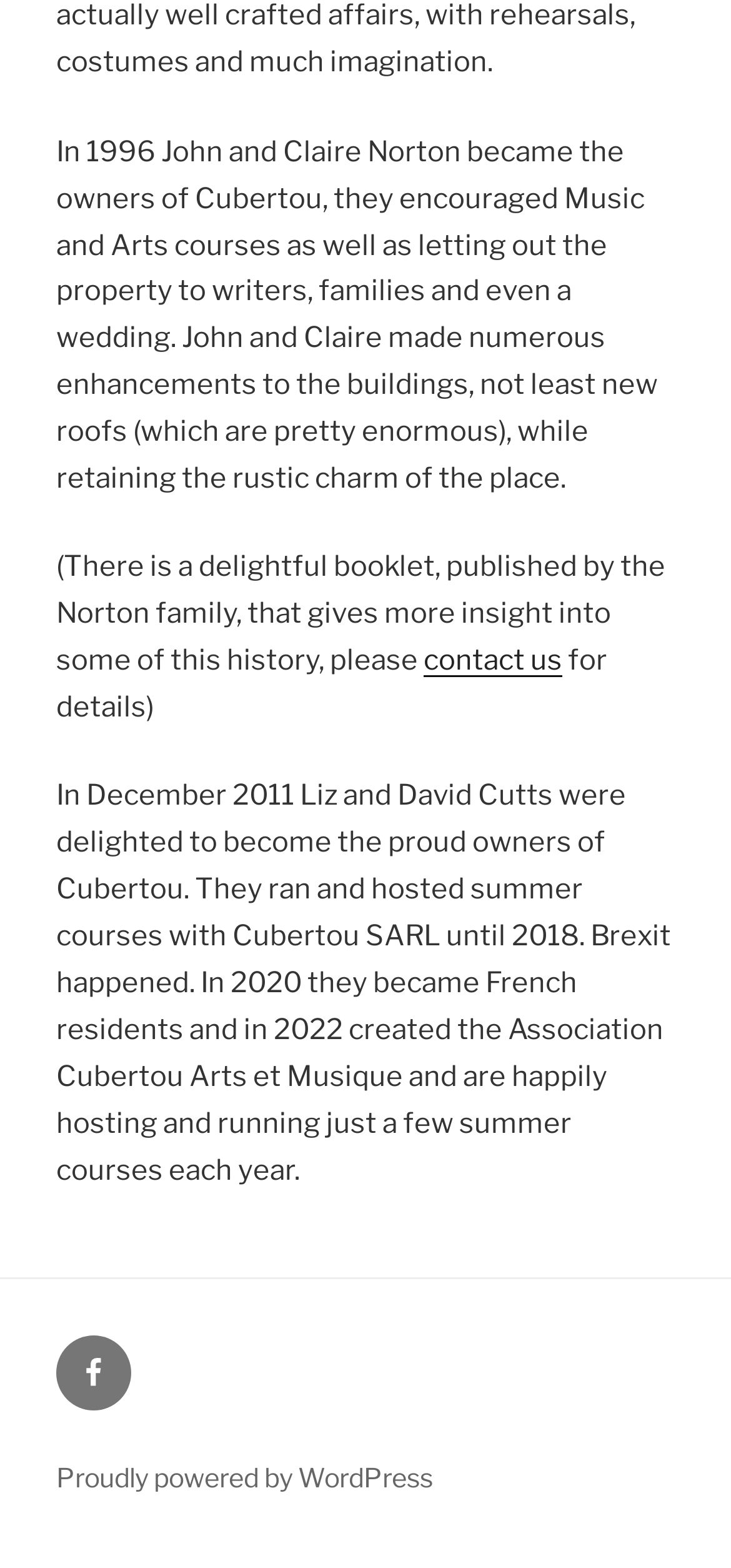Based on the image, provide a detailed response to the question:
Who were the owners of Cubertou in 1996?

According to the text, 'In 1996 John and Claire Norton became the owners of Cubertou...' which indicates that John and Claire Norton were the owners of Cubertou in 1996.